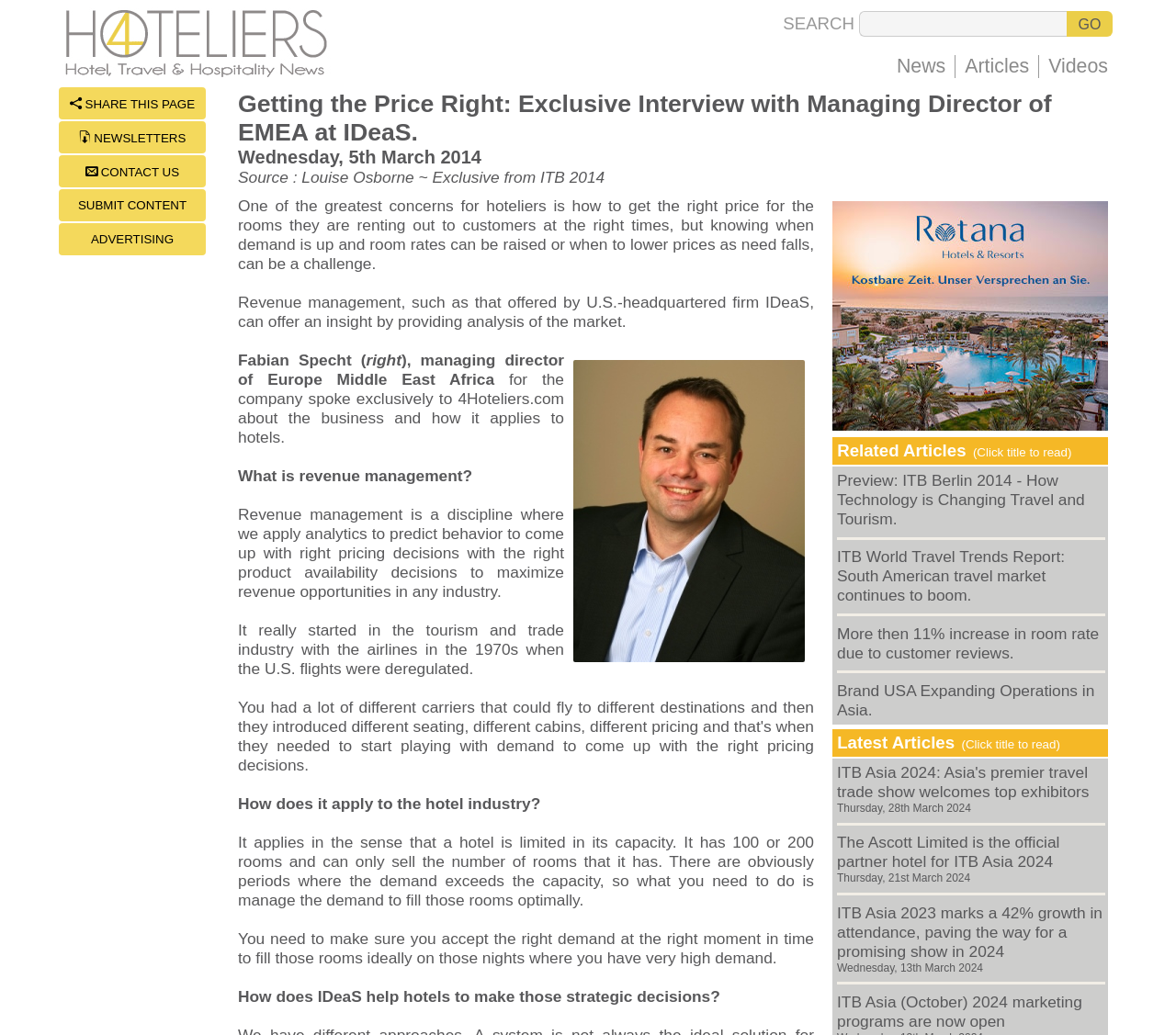Ascertain the bounding box coordinates for the UI element detailed here: " CONTACT US". The coordinates should be provided as [left, top, right, bottom] with each value being a float between 0 and 1.

[0.05, 0.15, 0.175, 0.181]